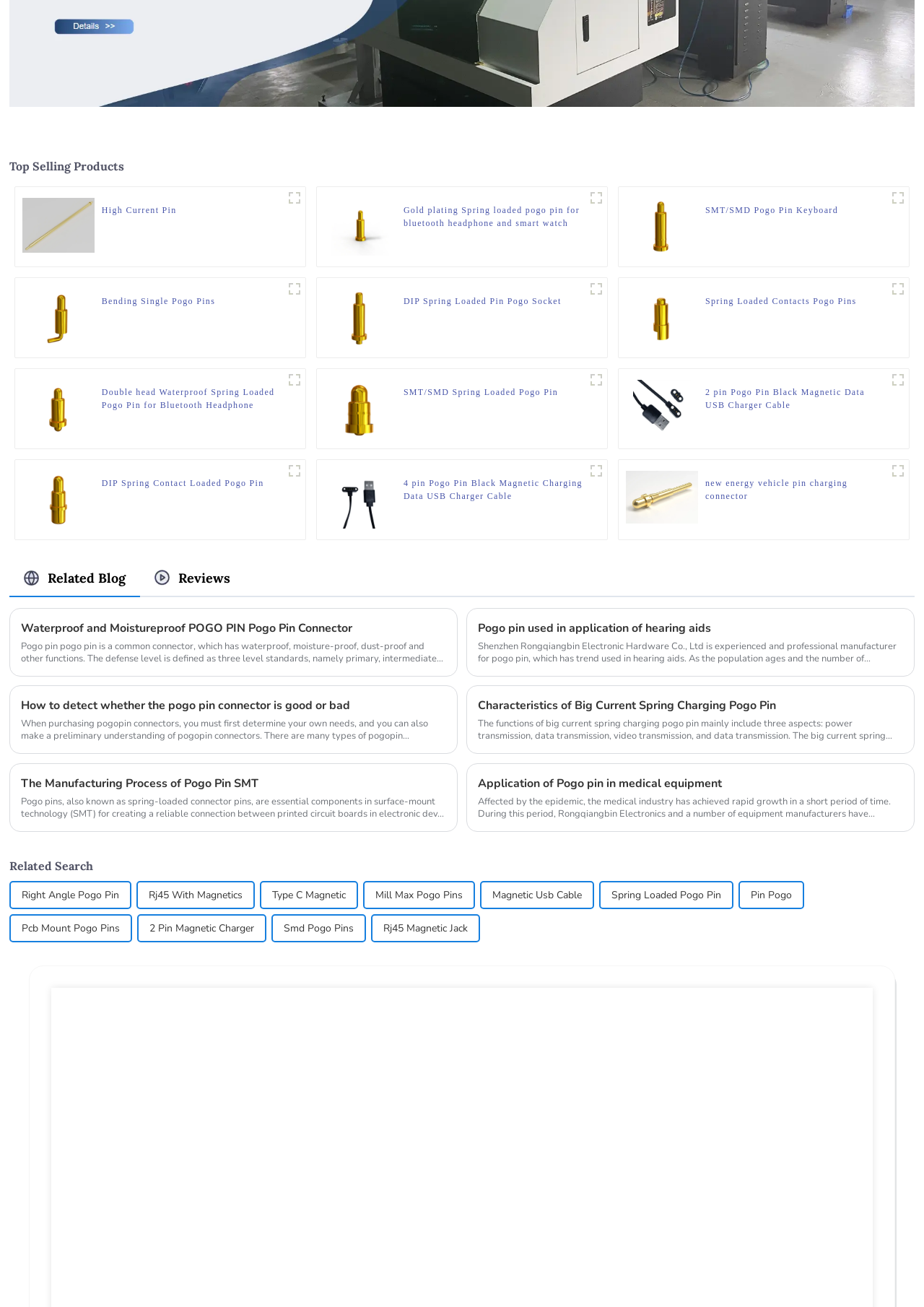Determine the bounding box coordinates of the element that should be clicked to execute the following command: "Check SMT/SMD Pogo Pin Keyboard product".

[0.763, 0.156, 0.907, 0.176]